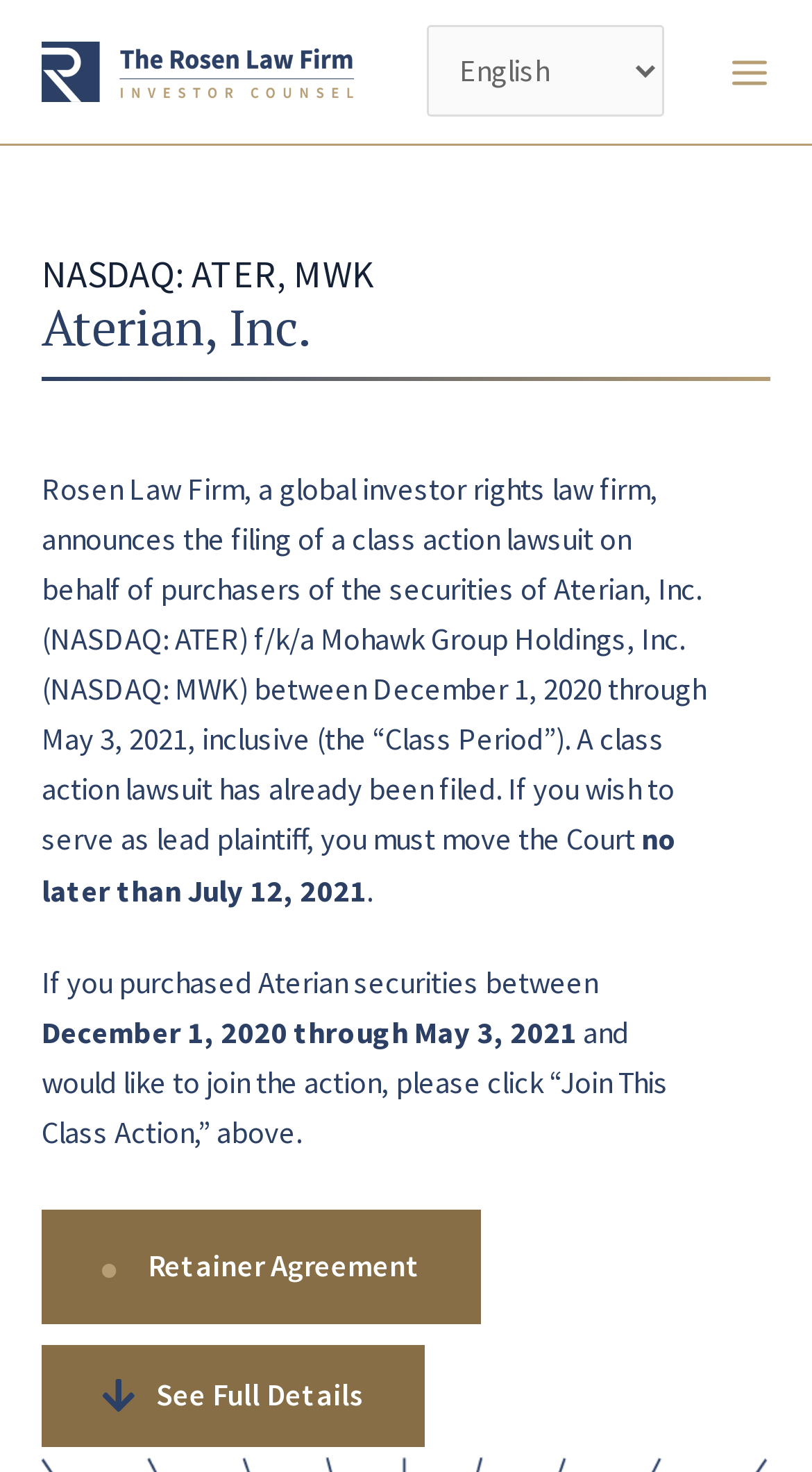What type of law firm is Rosen Law Firm?
From the details in the image, answer the question comprehensively.

I found the answer by looking at the text 'Rosen Law Firm, a global investor rights law firm...' which describes the type of law firm Rosen Law Firm is.